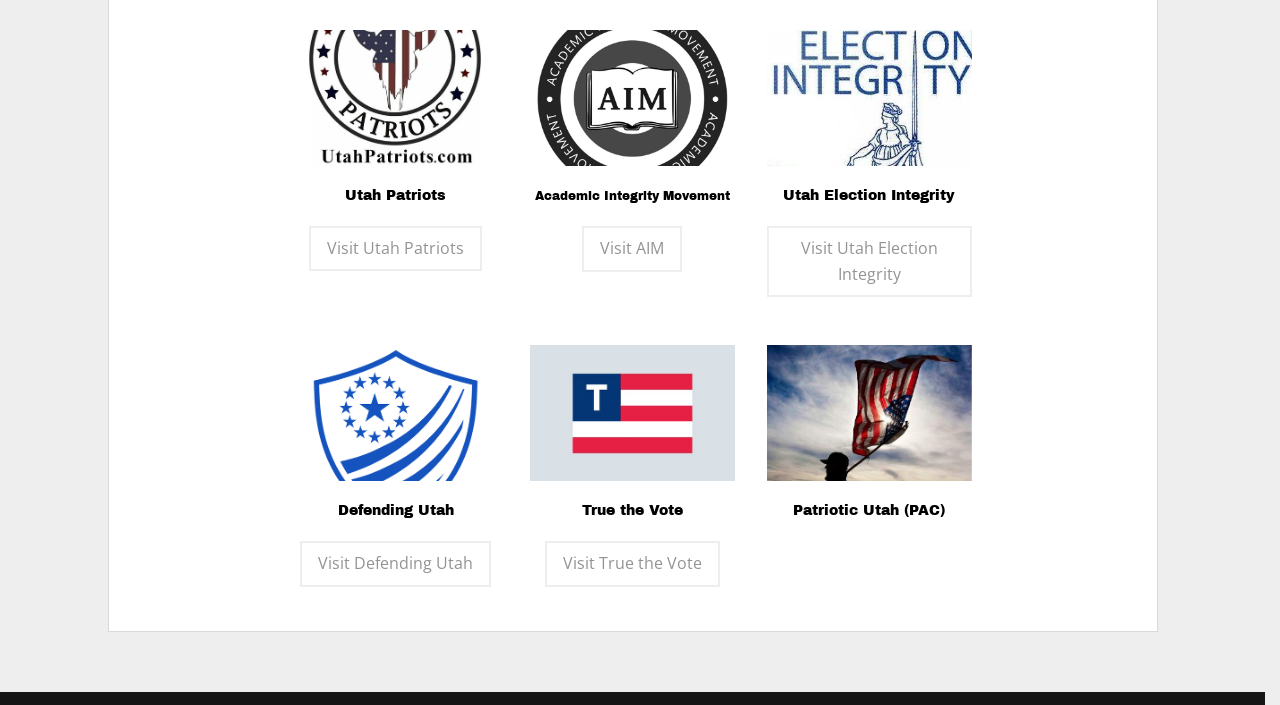How many organizations are listed on this webpage?
Provide an in-depth answer to the question, covering all aspects.

I counted the number of headings and links that appear to be related to different organizations, and I found six: Utah Patriots, Academic Integrity Movement, Utah Election Integrity, Defending Utah, True the Vote, and Patriotic Utah (PAC).